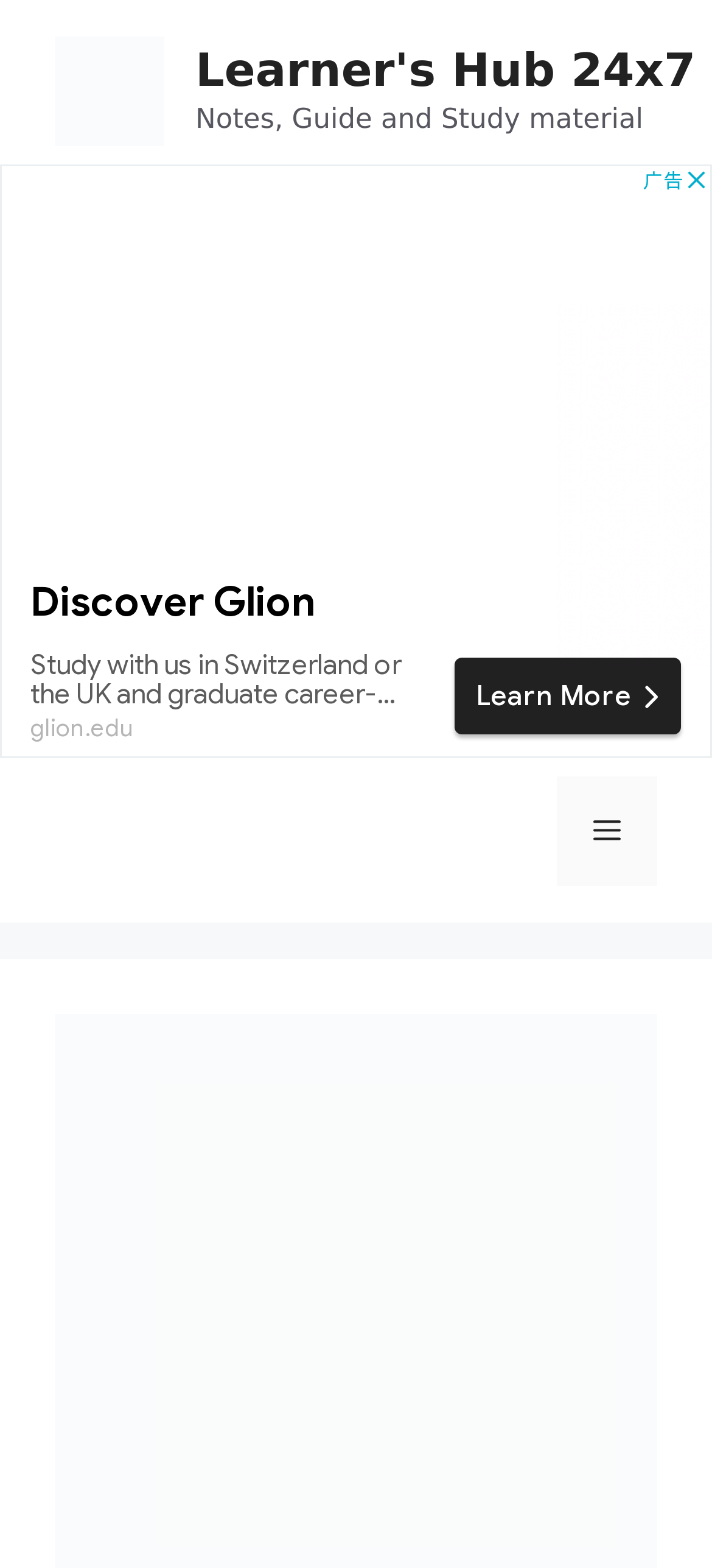What is the purpose of the button 'Menu'?
Please utilize the information in the image to give a detailed response to the question.

The purpose of the button 'Menu' can be understood from its attribute 'controls', which is set to 'primary-menu', indicating that the button is used to control the primary menu of the website.